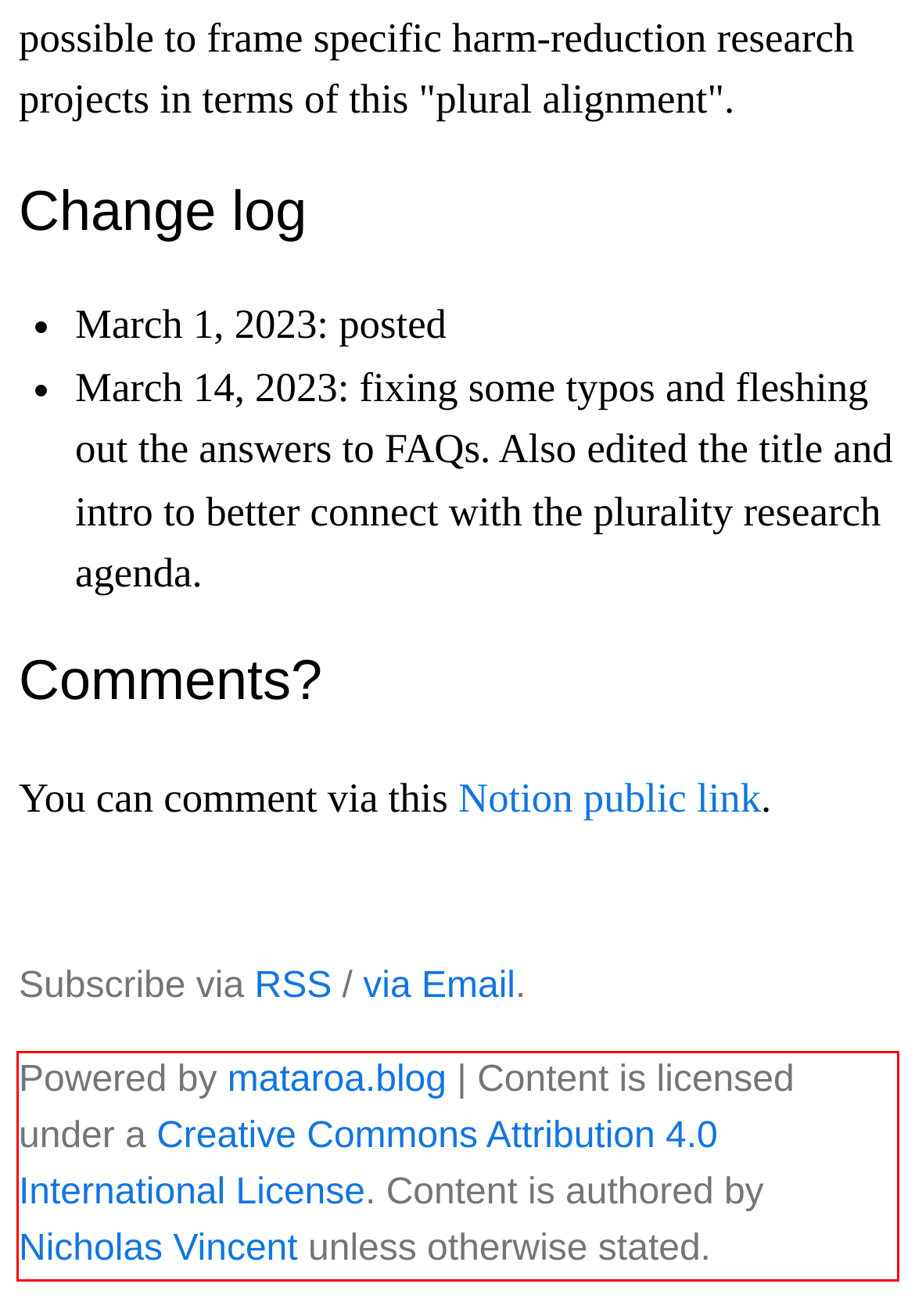With the given screenshot of a webpage, locate the red rectangle bounding box and extract the text content using OCR.

Powered by mataroa.blog | Content is licensed under a Creative Commons Attribution 4.0 International License. Content is authored by Nicholas Vincent unless otherwise stated.